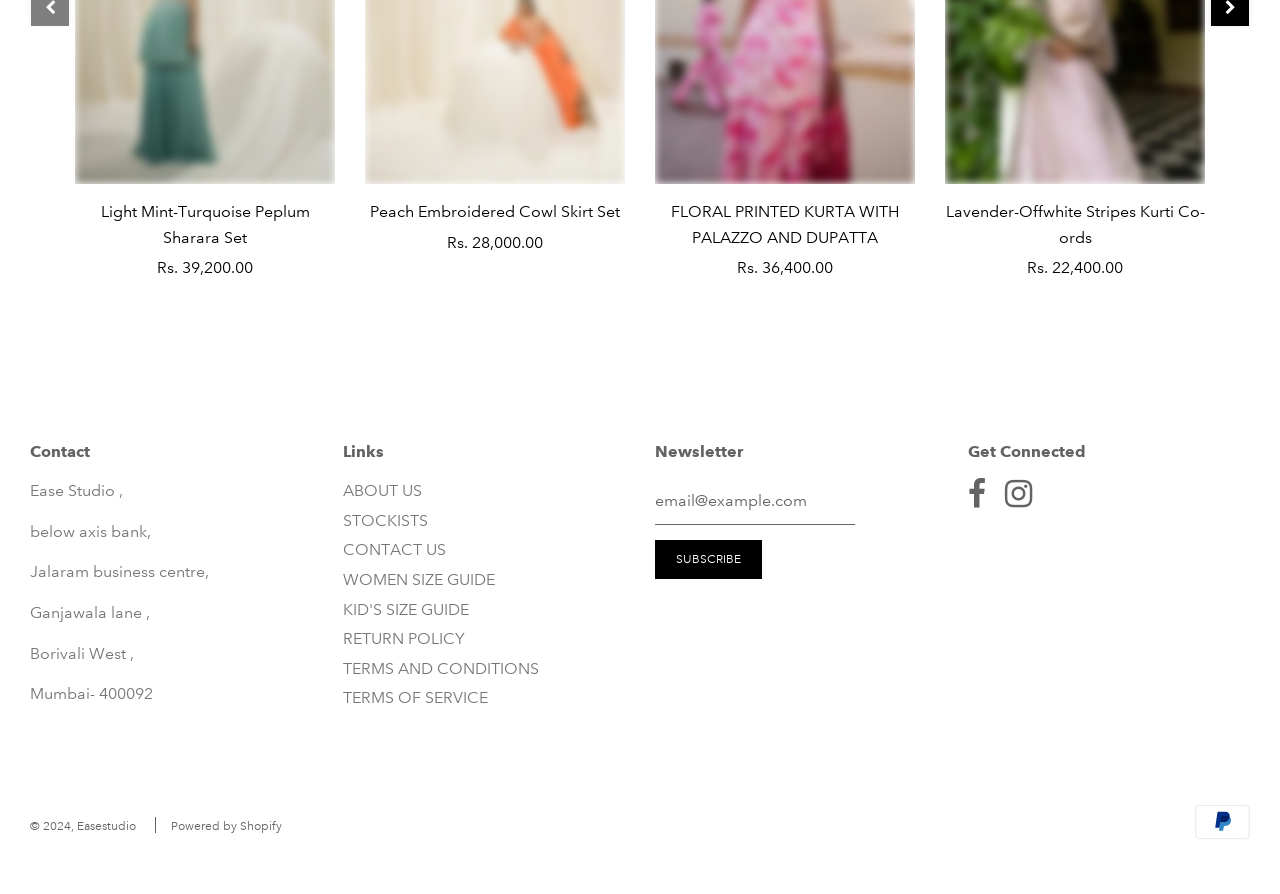Please specify the bounding box coordinates of the element that should be clicked to execute the given instruction: 'Follow Ease Studio on Facebook'. Ensure the coordinates are four float numbers between 0 and 1, expressed as [left, top, right, bottom].

[0.756, 0.548, 0.77, 0.57]